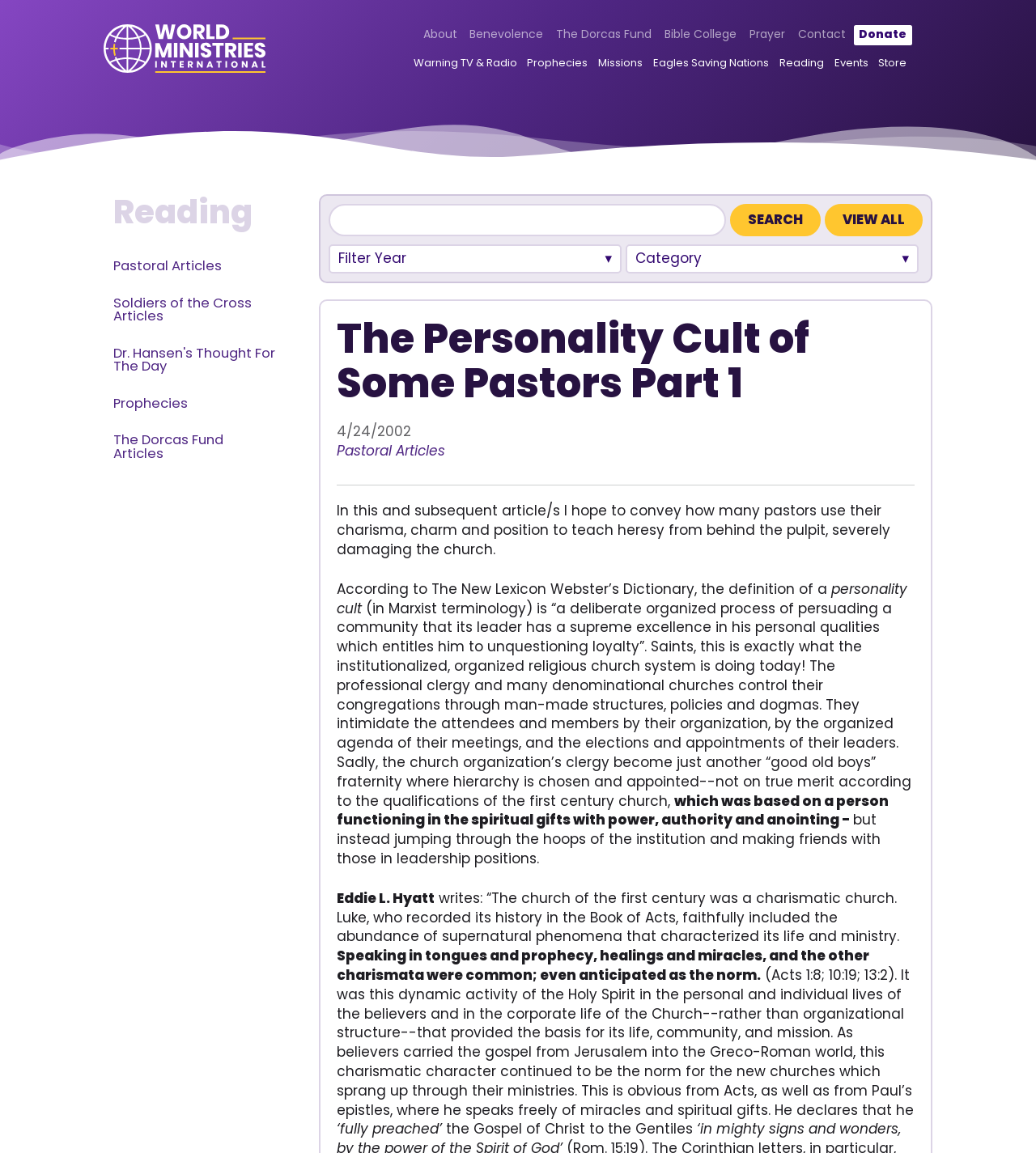Pinpoint the bounding box coordinates of the element to be clicked to execute the instruction: "Go to 'World Ministries International'".

[0.1, 0.021, 0.256, 0.063]